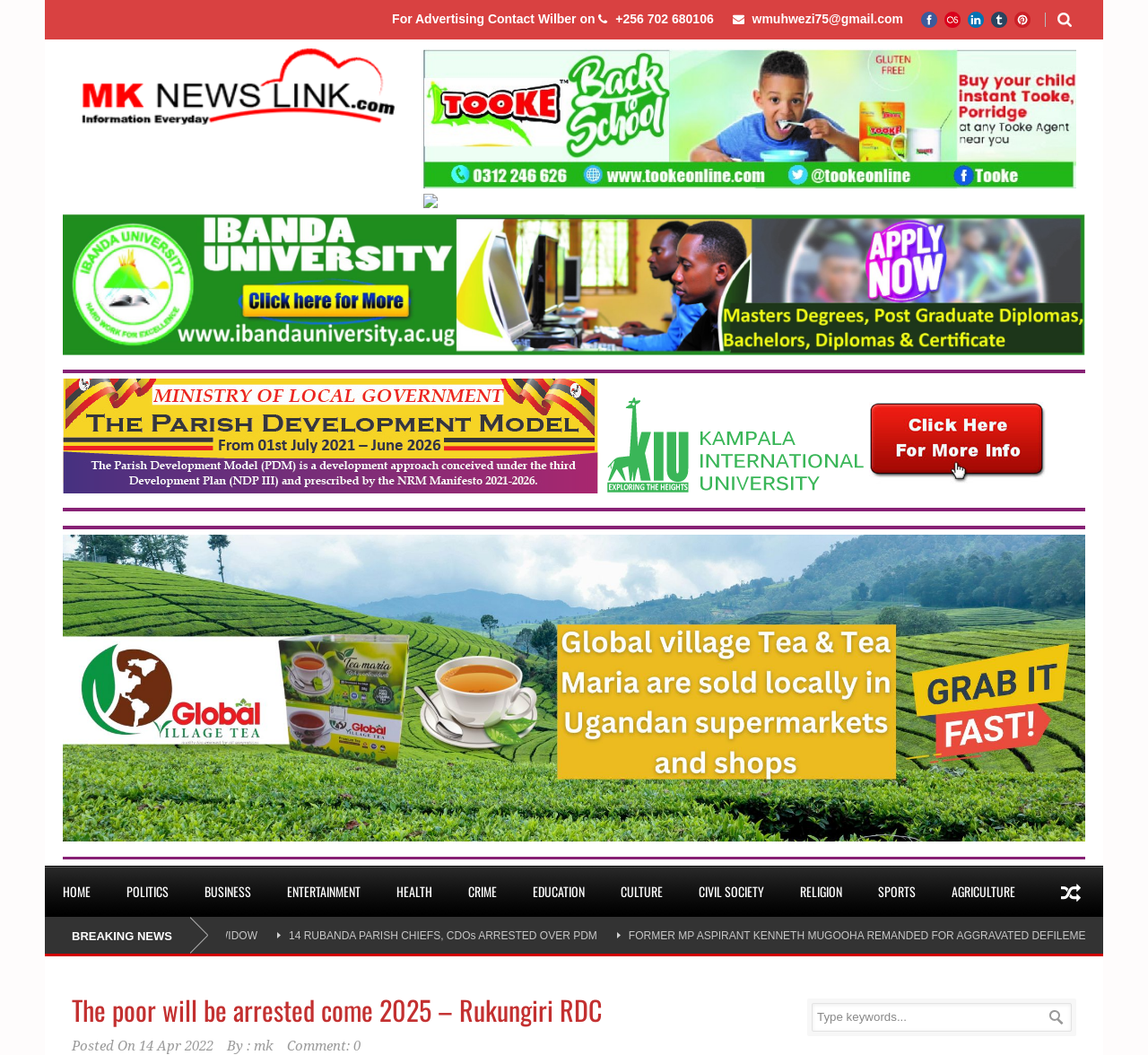Could you determine the bounding box coordinates of the clickable element to complete the instruction: "Search for something"? Provide the coordinates as four float numbers between 0 and 1, i.e., [left, top, right, bottom].

[0.707, 0.951, 0.934, 0.978]